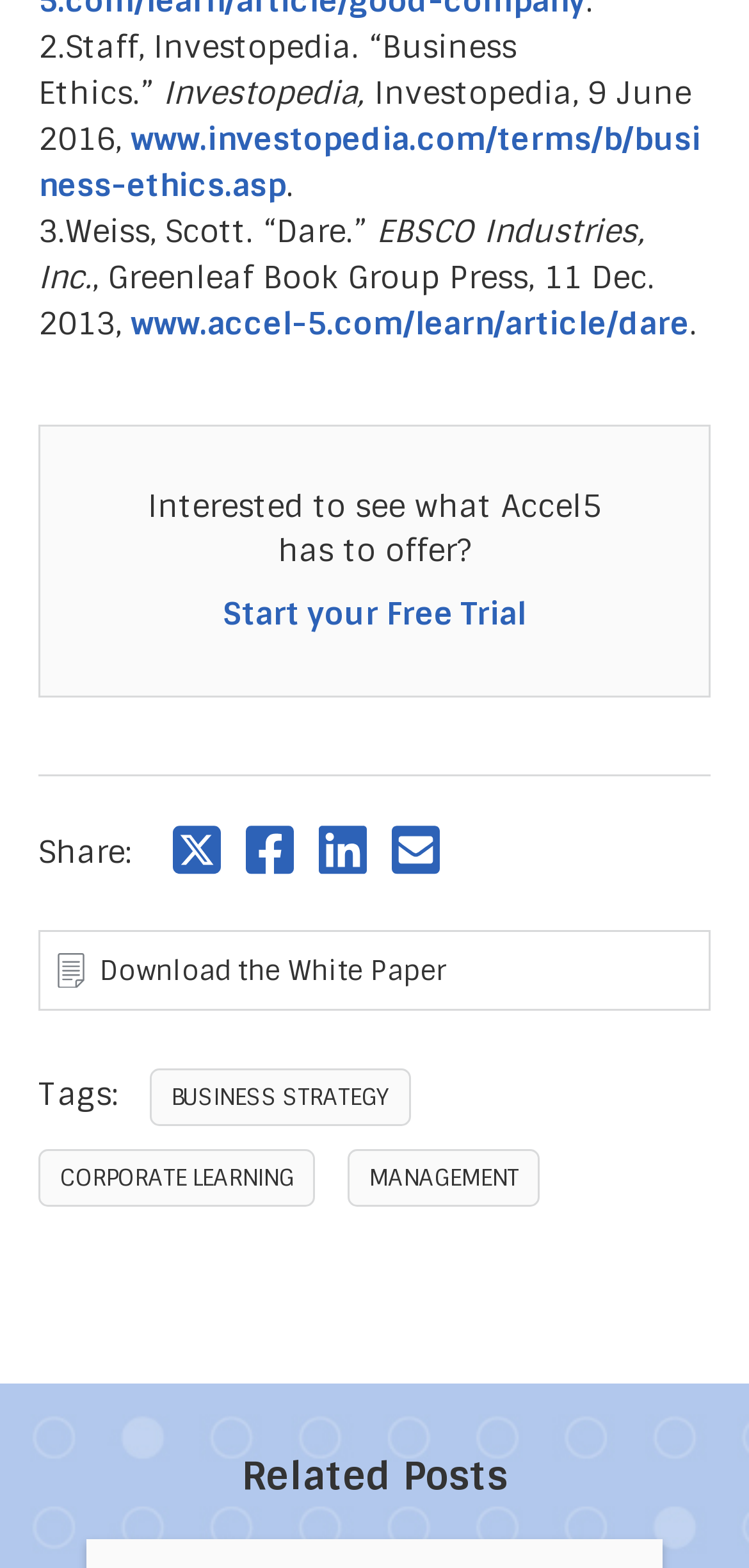How many tags are there in the webpage?
Please ensure your answer to the question is detailed and covers all necessary aspects.

I found the 'Tags:' section in the webpage and counted the number of tags, which are BUSINESS STRATEGY, CORPORATE LEARNING, and MANAGEMENT, and found that there are 3 tags.